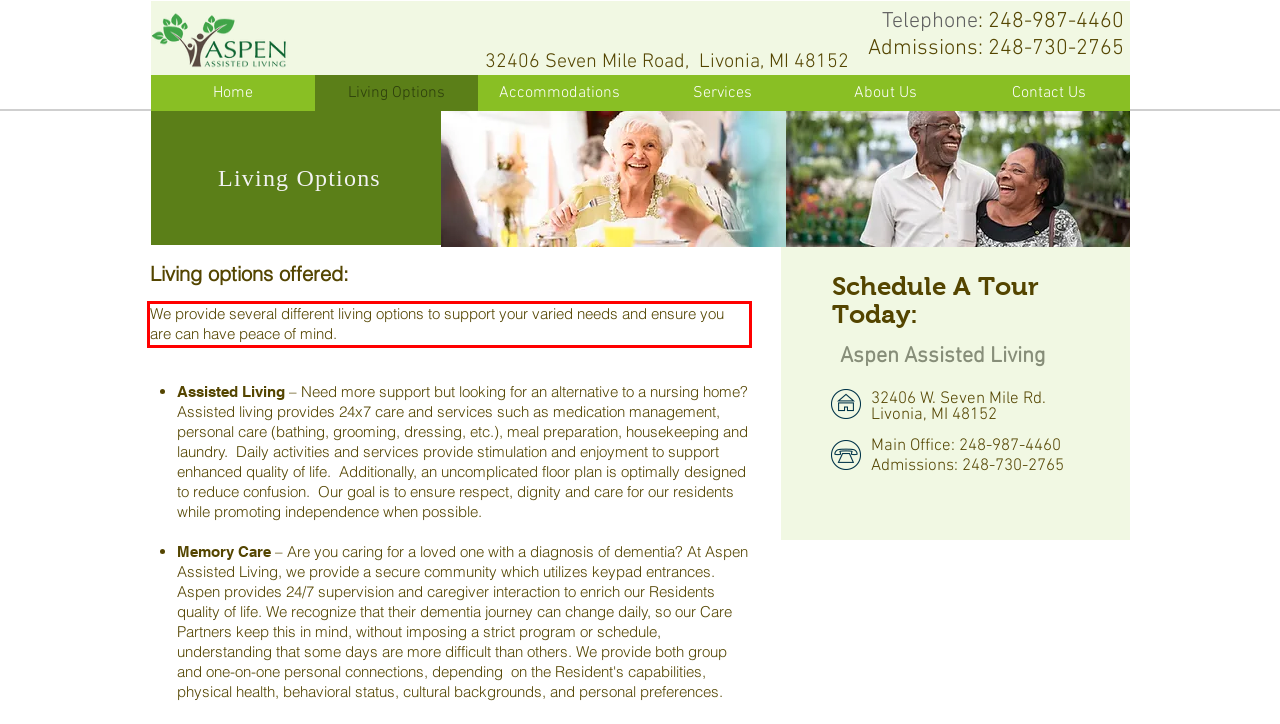You are provided with a screenshot of a webpage containing a red bounding box. Please extract the text enclosed by this red bounding box.

We provide several different living options to support your varied needs and ensure you are can have peace of mind.